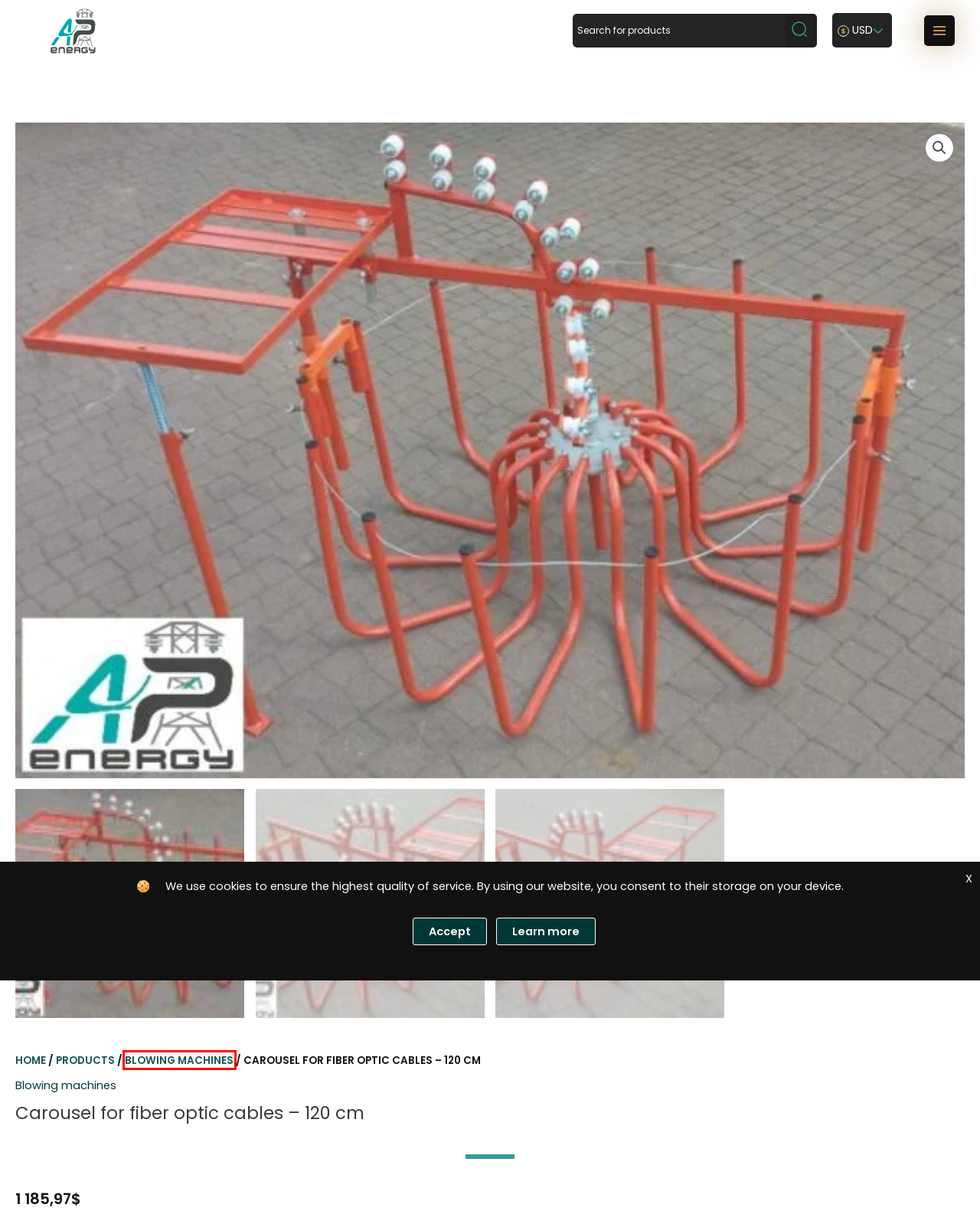You are provided with a screenshot of a webpage that has a red bounding box highlighting a UI element. Choose the most accurate webpage description that matches the new webpage after clicking the highlighted element. Here are your choices:
A. Mobile air compressor for sandblasting - delivery and training - Power Energy
B. "Laurel of the Expert" 2022 Certificate - Amin Power Energy
C. ONLINE STORE REGULATION - Power Energy
D. Products - Power Energy
E. My account - Power Energy
F. Blowing machines - Power Energy
G. Transaction security - Power Energy
H. Home Page - Power Energy

F